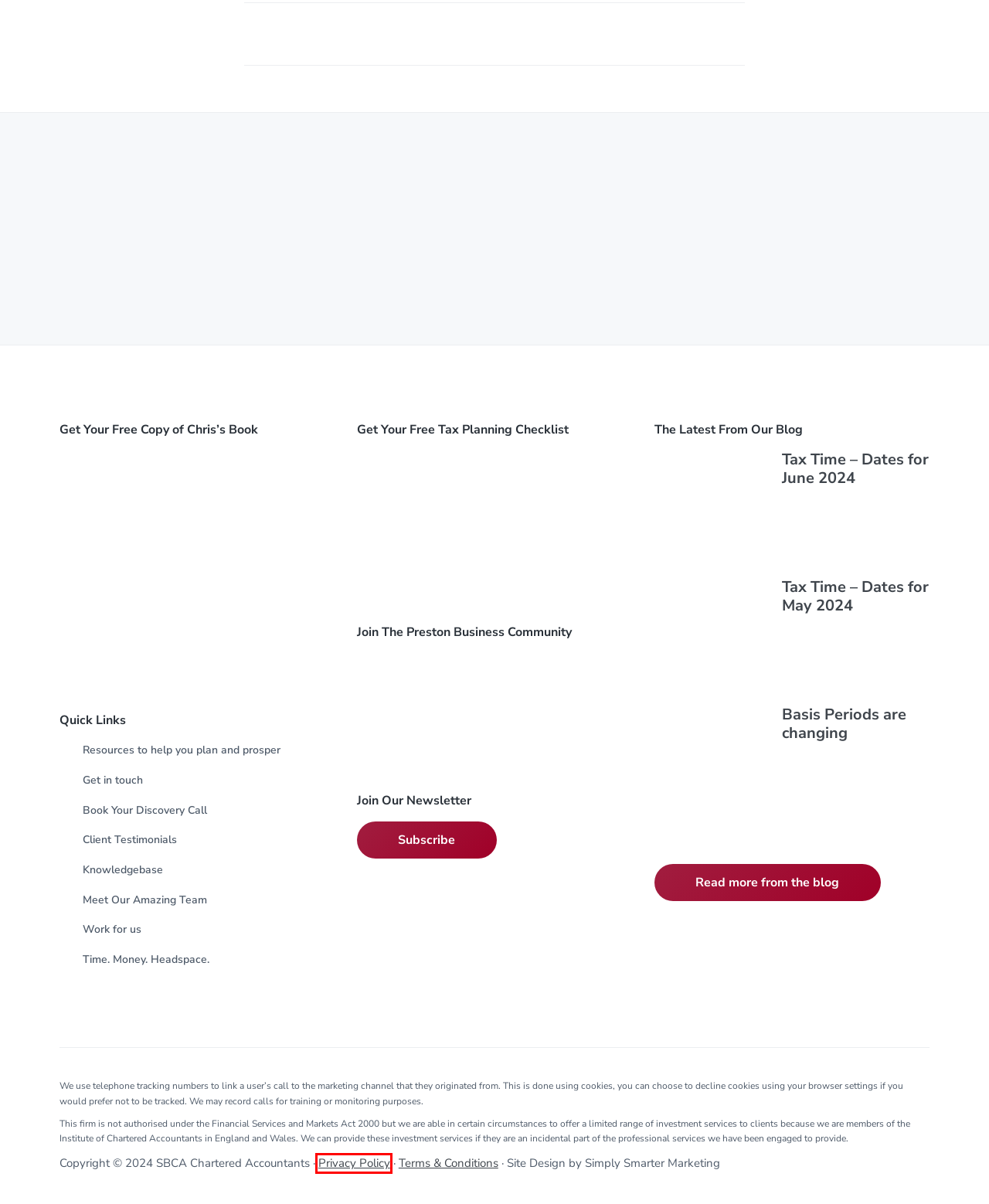With the provided webpage screenshot containing a red bounding box around a UI element, determine which description best matches the new webpage that appears after clicking the selected element. The choices are:
A. Reflect Dream Do | Free Book | Chris Bond SBCA Accountants
B. SBCA Privacy Policy
C. Join our newsletter - SBCA Chartered Accountants
D. Basis Periods are changing - SBCA Chartered Accountants
E. Articles from The Accountancy Team at SBCA Accountants
F. Tax Time – Dates for May 2024 - SBCA Chartered Accountants
G. Book your discovery call | SBCA Chartered Accountants
H. Tax Time - Dates for June 2024 - SBCA Chartered Accountants

B